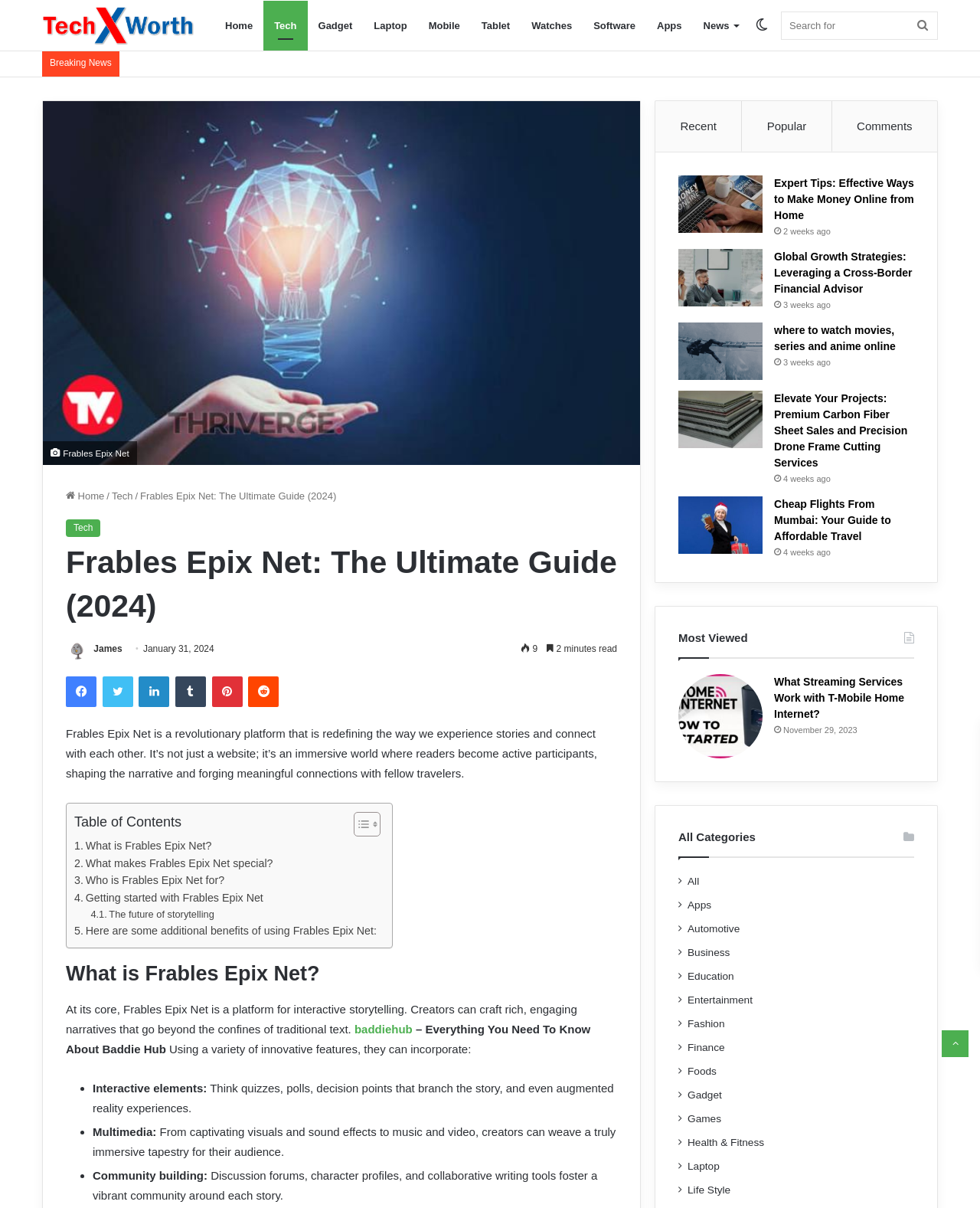Respond to the following question using a concise word or phrase: 
What is the topic of the article mentioned in the 'Recent' section?

Ways to make money online from home